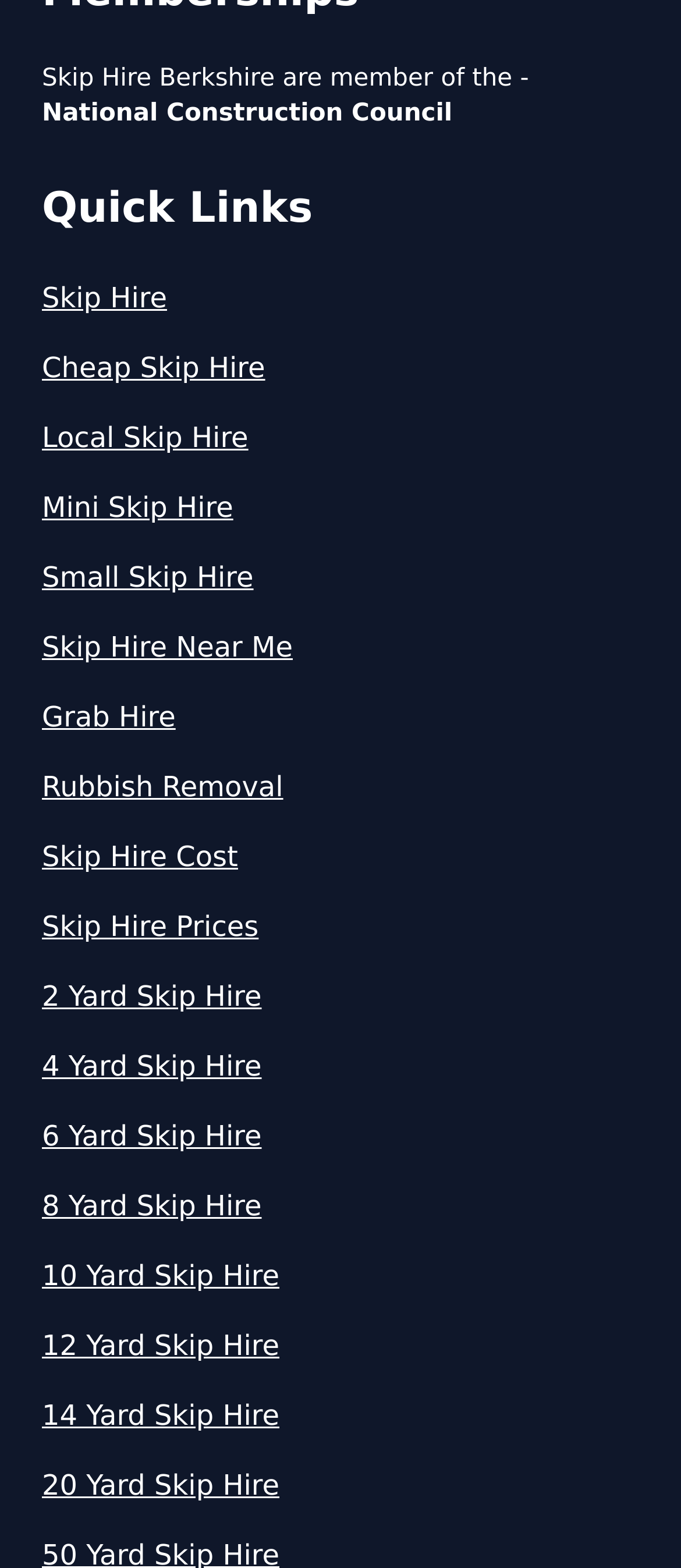Identify the bounding box coordinates of the part that should be clicked to carry out this instruction: "Explore '20 Yard Skip Hire'".

[0.062, 0.934, 0.938, 0.961]